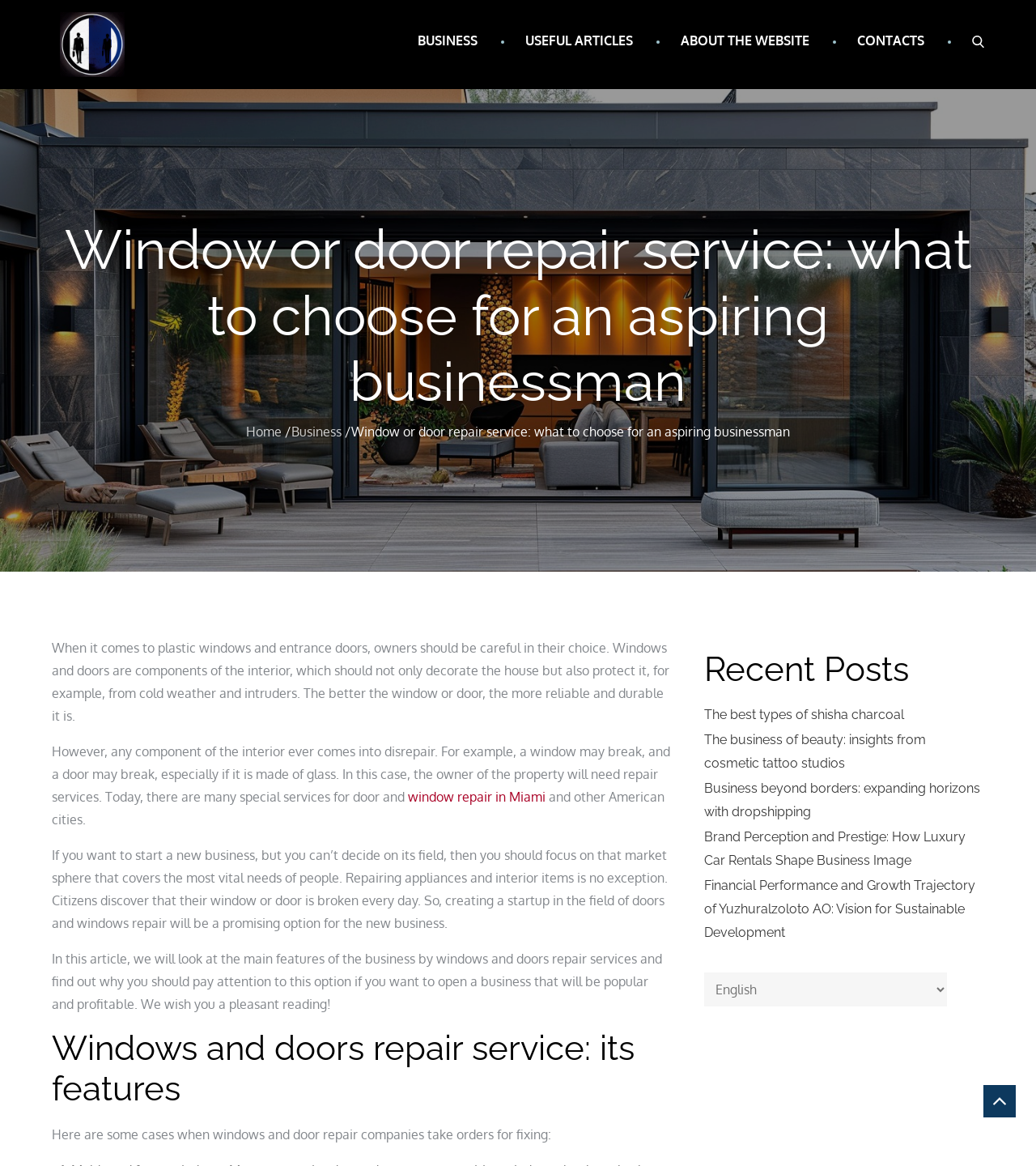Can you pinpoint the bounding box coordinates for the clickable element required for this instruction: "Click the 'BUSINESS' link"? The coordinates should be four float numbers between 0 and 1, i.e., [left, top, right, bottom].

[0.391, 0.0, 0.473, 0.069]